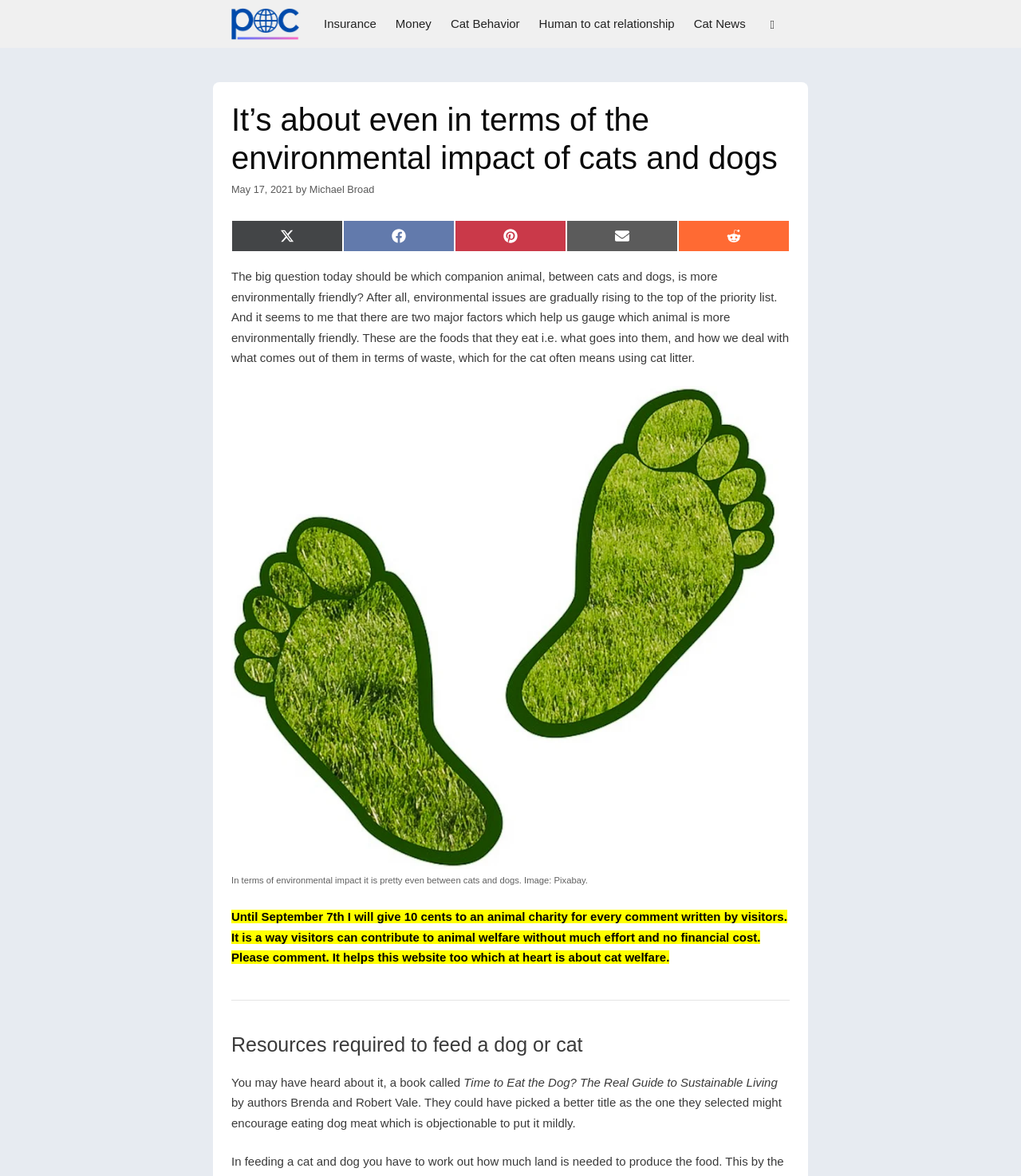What are the two major factors to gauge environmental friendliness?
Please use the image to provide an in-depth answer to the question.

The two major factors to gauge environmental friendliness can be determined by reading the first paragraph of the article, which states that 'there are two major factors which help us gauge which animal is more environmentally friendly. These are the foods that they eat i.e. what goes into them, and how we deal with what comes out of them in terms of waste, which for the cat often means using cat litter.'